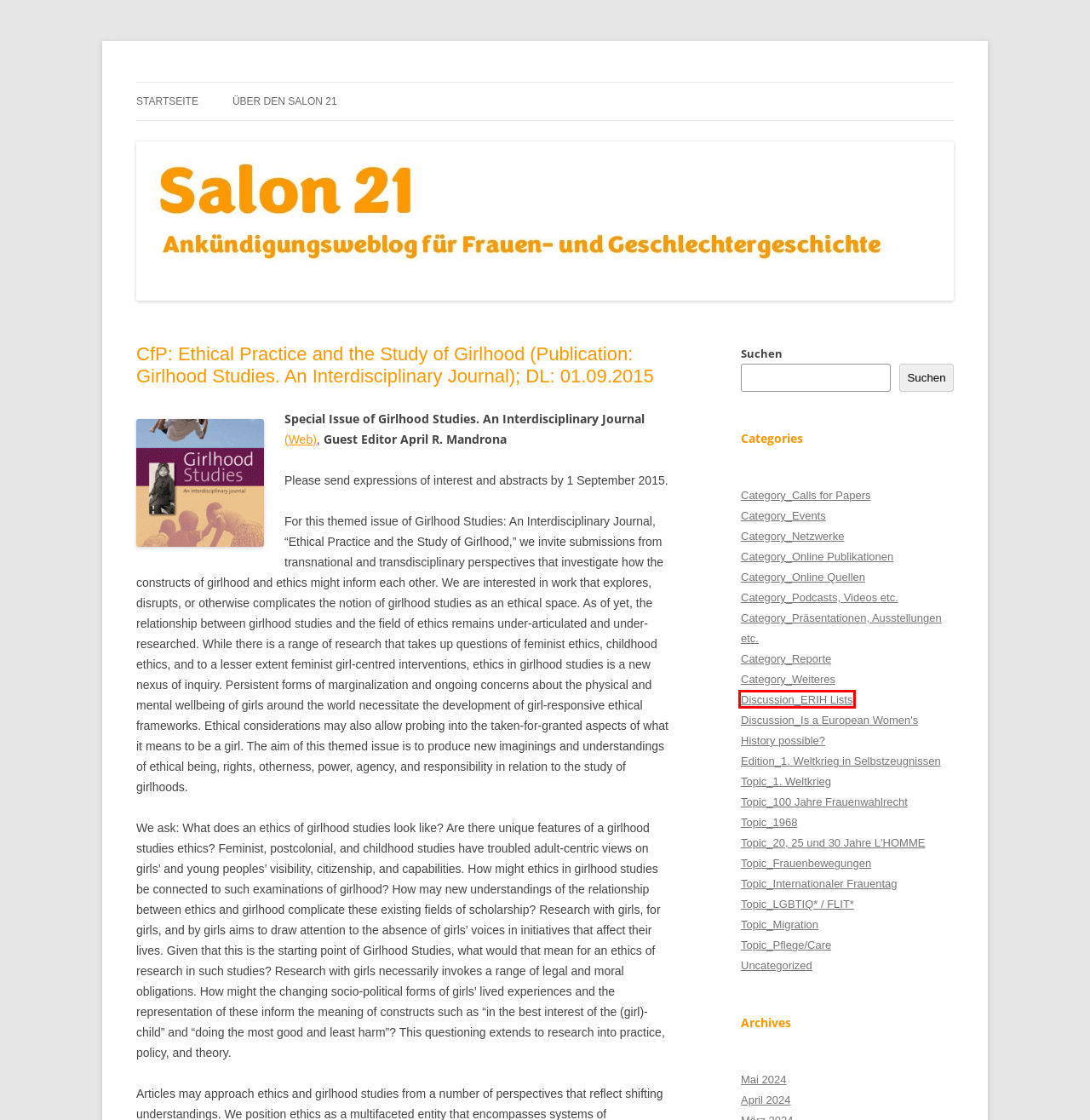A screenshot of a webpage is provided, featuring a red bounding box around a specific UI element. Identify the webpage description that most accurately reflects the new webpage after interacting with the selected element. Here are the candidates:
A. Discussion_ERIH Lists | Salon 21
B. Topic_LGBTIQ* / FLIT* | Salon 21
C. Category_Online Publikationen | Salon 21
D. Category_Netzwerke | Salon 21
E. Category_Präsentationen, Ausstellungen etc. | Salon 21
F. Topic_Migration | Salon 21
G. [BERGHAHN JOURNALS : Oxford, New York : Independent Publishing Since 1994!]
H. Topic_Pflege/Care | Salon 21

A